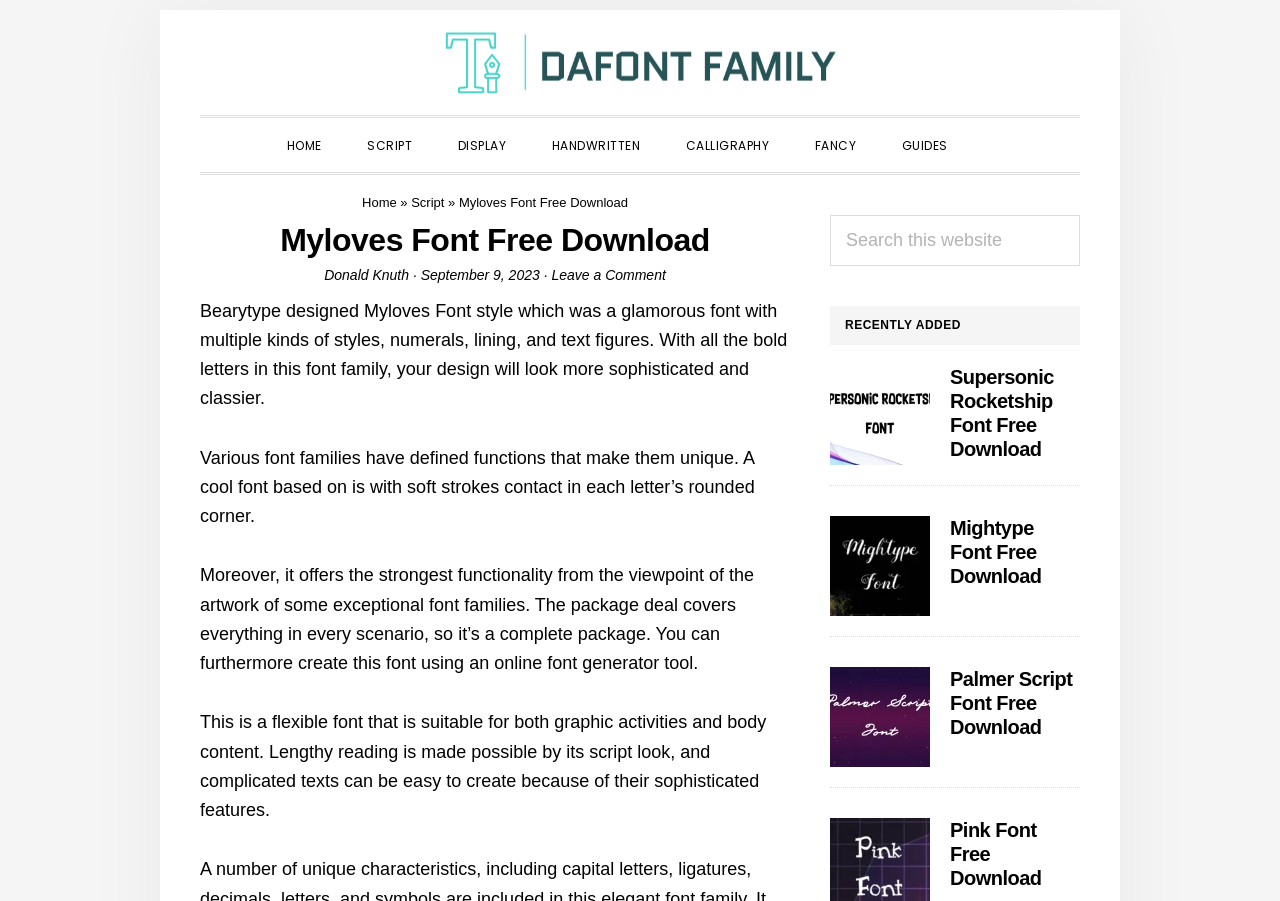What is the name of the designer of the Myloves Font?
Please elaborate on the answer to the question with detailed information.

The webpage content mentions that Bearytype designed the Myloves Font style, which is a glamorous font with multiple kinds of styles, numerals, lining, and text figures.